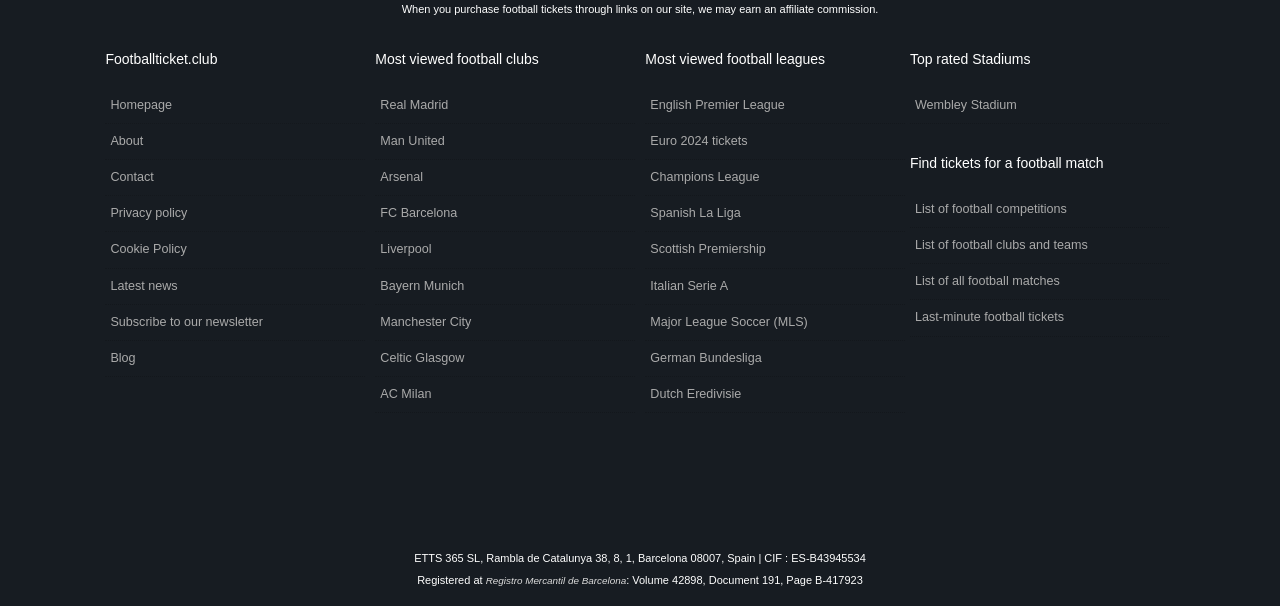Identify the bounding box coordinates of the part that should be clicked to carry out this instruction: "Find tickets for a football match".

[0.711, 0.292, 0.913, 0.58]